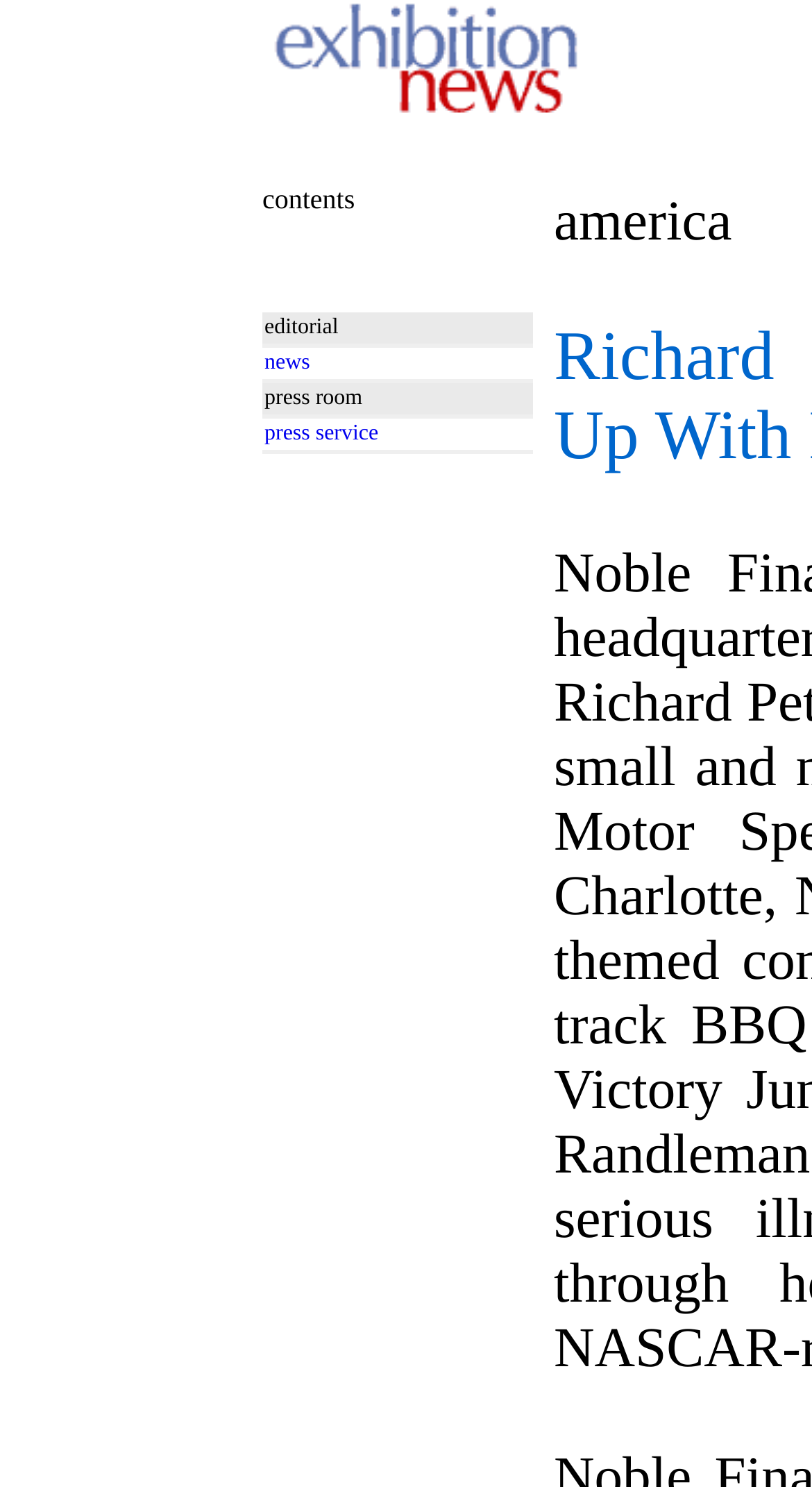Carefully examine the image and provide an in-depth answer to the question: What is the purpose of the gridcell?

The gridcell appears to be used for organizing different types of content, including 'editorial', 'news', 'press room', and 'press service', into a structured format, making it easier for users to navigate and access the content.